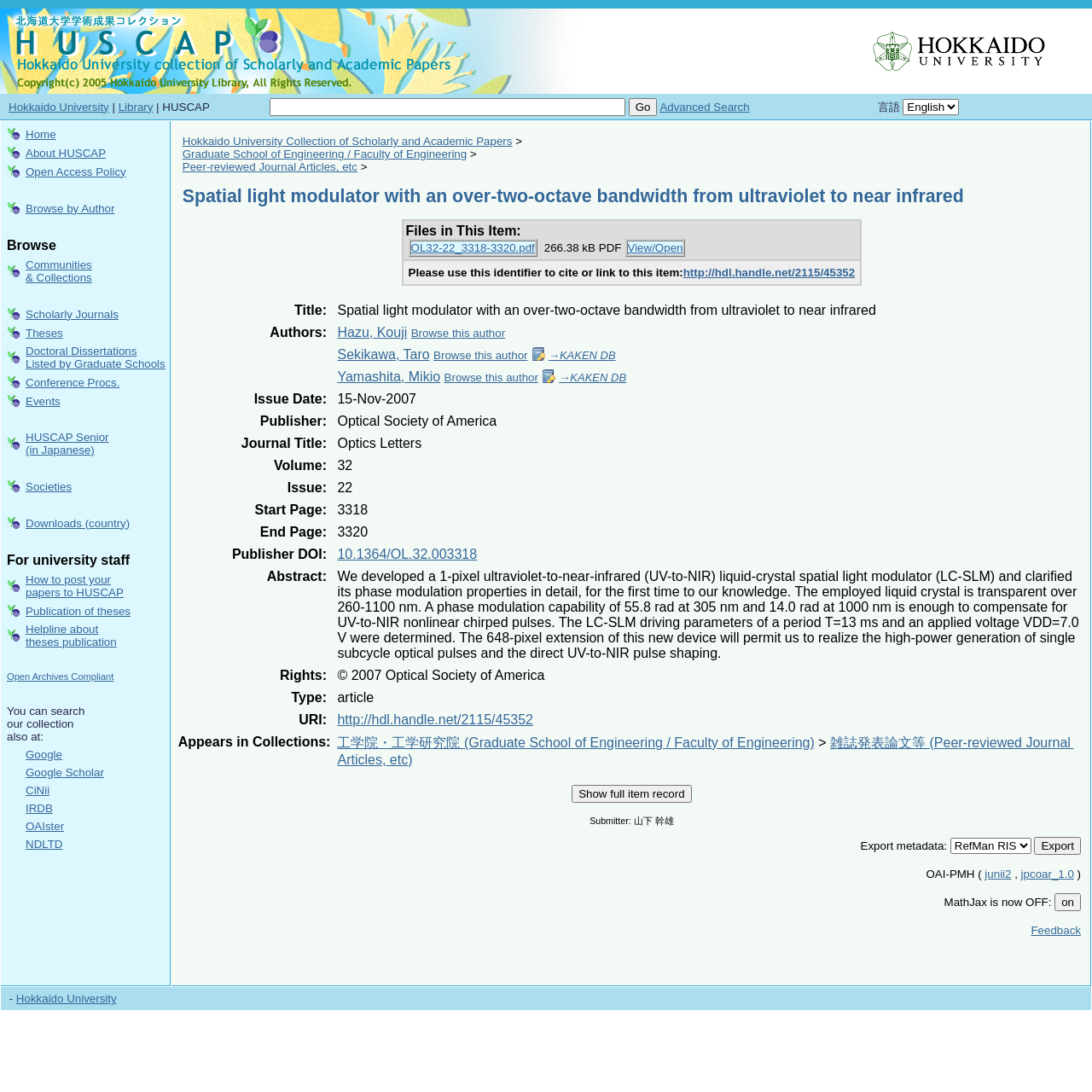Find the bounding box coordinates corresponding to the UI element with the description: "雑誌発表論文等 (Peer-reviewed Journal Articles, etc)". The coordinates should be formatted as [left, top, right, bottom], with values as floats between 0 and 1.

[0.309, 0.673, 0.983, 0.702]